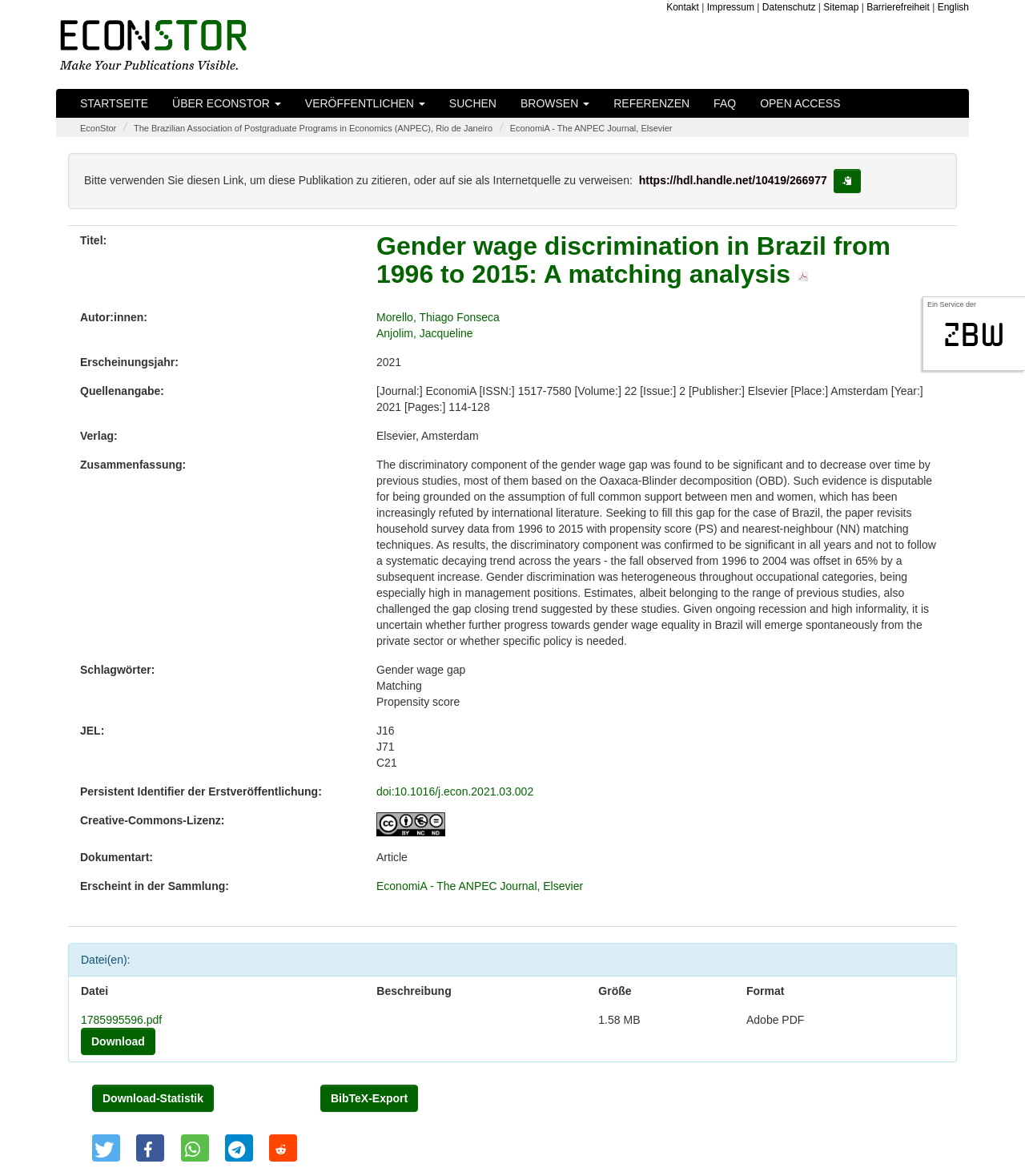Please identify the bounding box coordinates of the region to click in order to complete the given instruction: "Click on the 'BibTeX-Export' link". The coordinates should be four float numbers between 0 and 1, i.e., [left, top, right, bottom].

[0.312, 0.923, 0.408, 0.946]